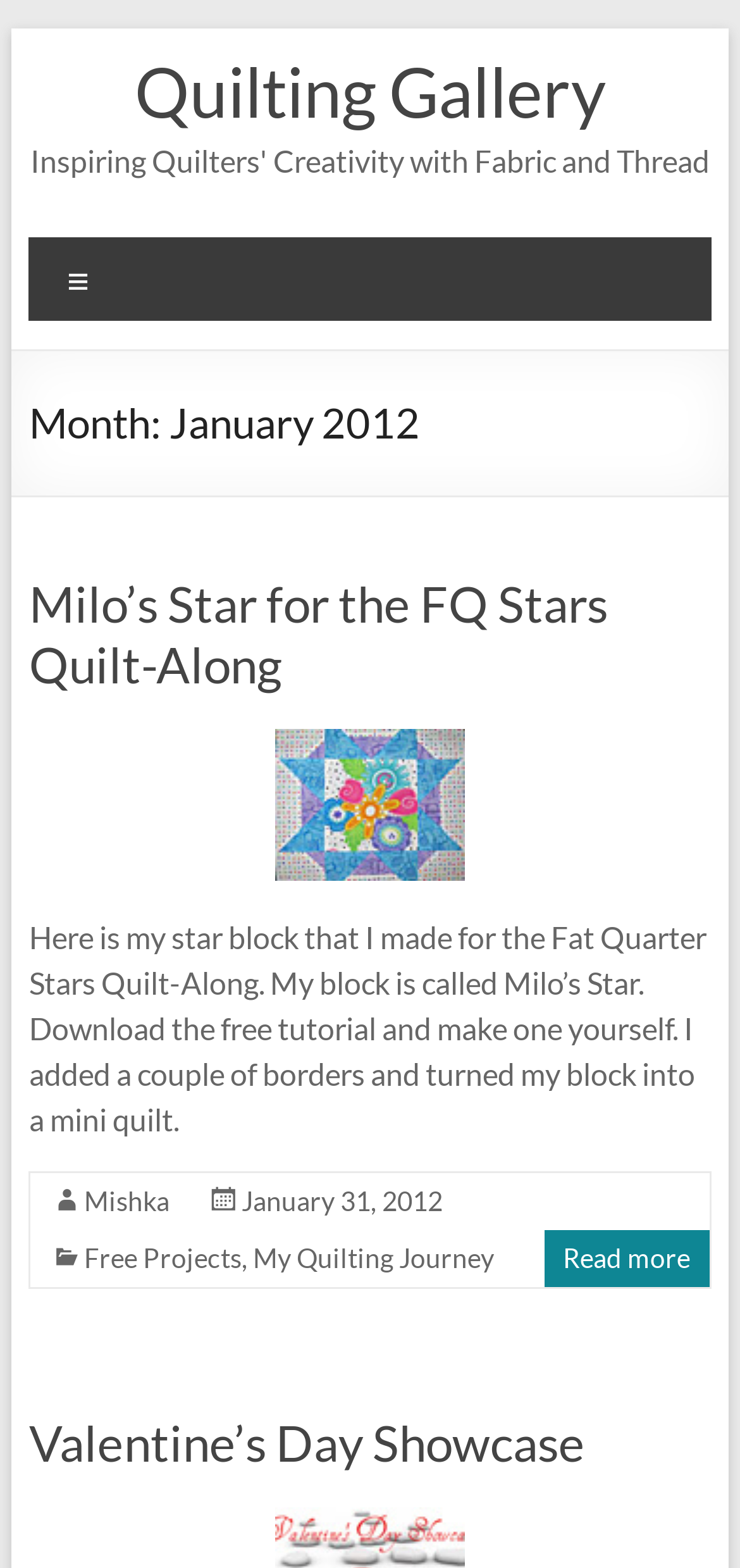What is the date of the article 'Milo’s Star for the FQ Stars Quilt-Along'?
Examine the screenshot and reply with a single word or phrase.

January 31, 2012